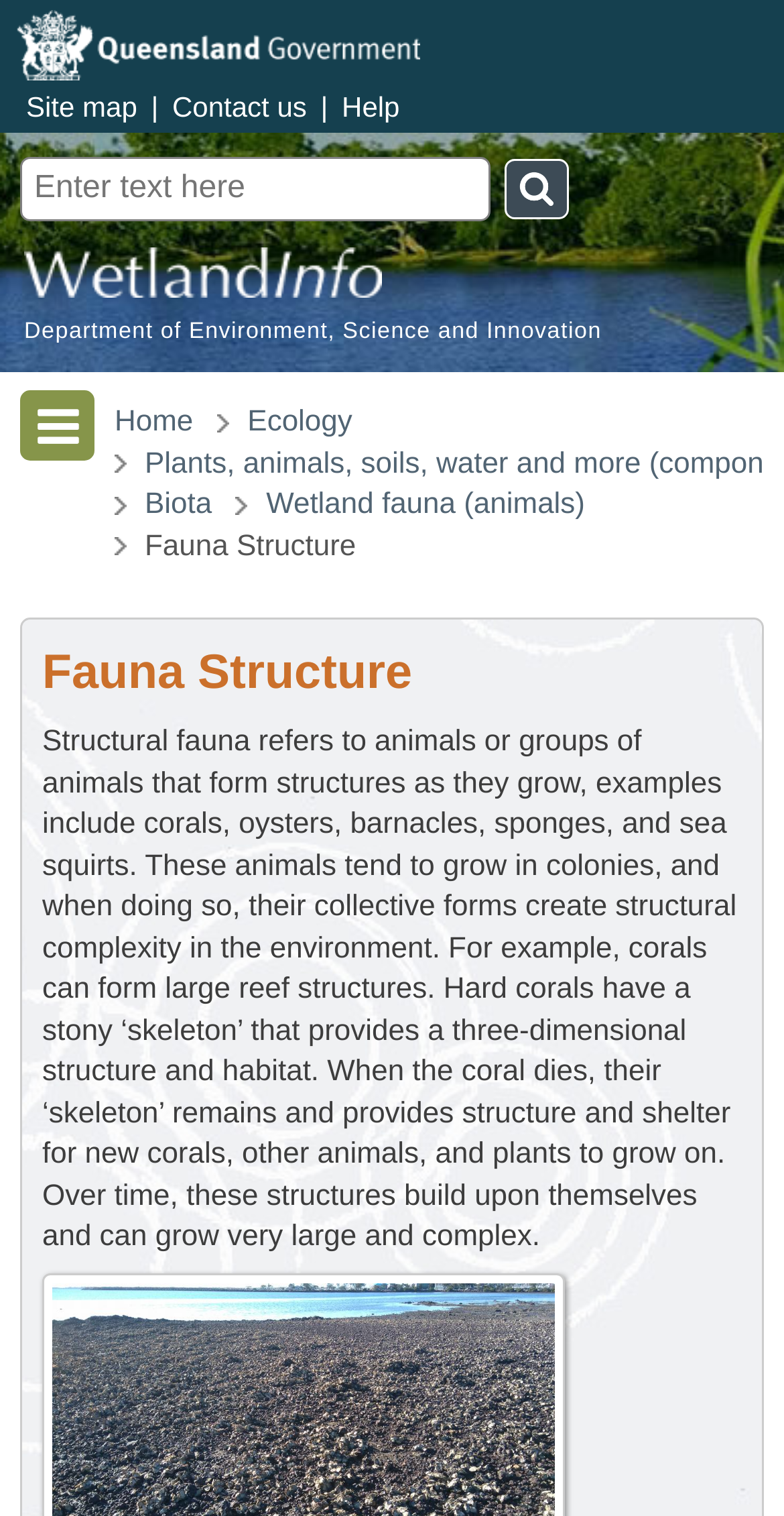Determine the bounding box coordinates of the region to click in order to accomplish the following instruction: "Click on the Queensland Government link". Provide the coordinates as four float numbers between 0 and 1, specifically [left, top, right, bottom].

[0.021, 0.007, 0.536, 0.053]